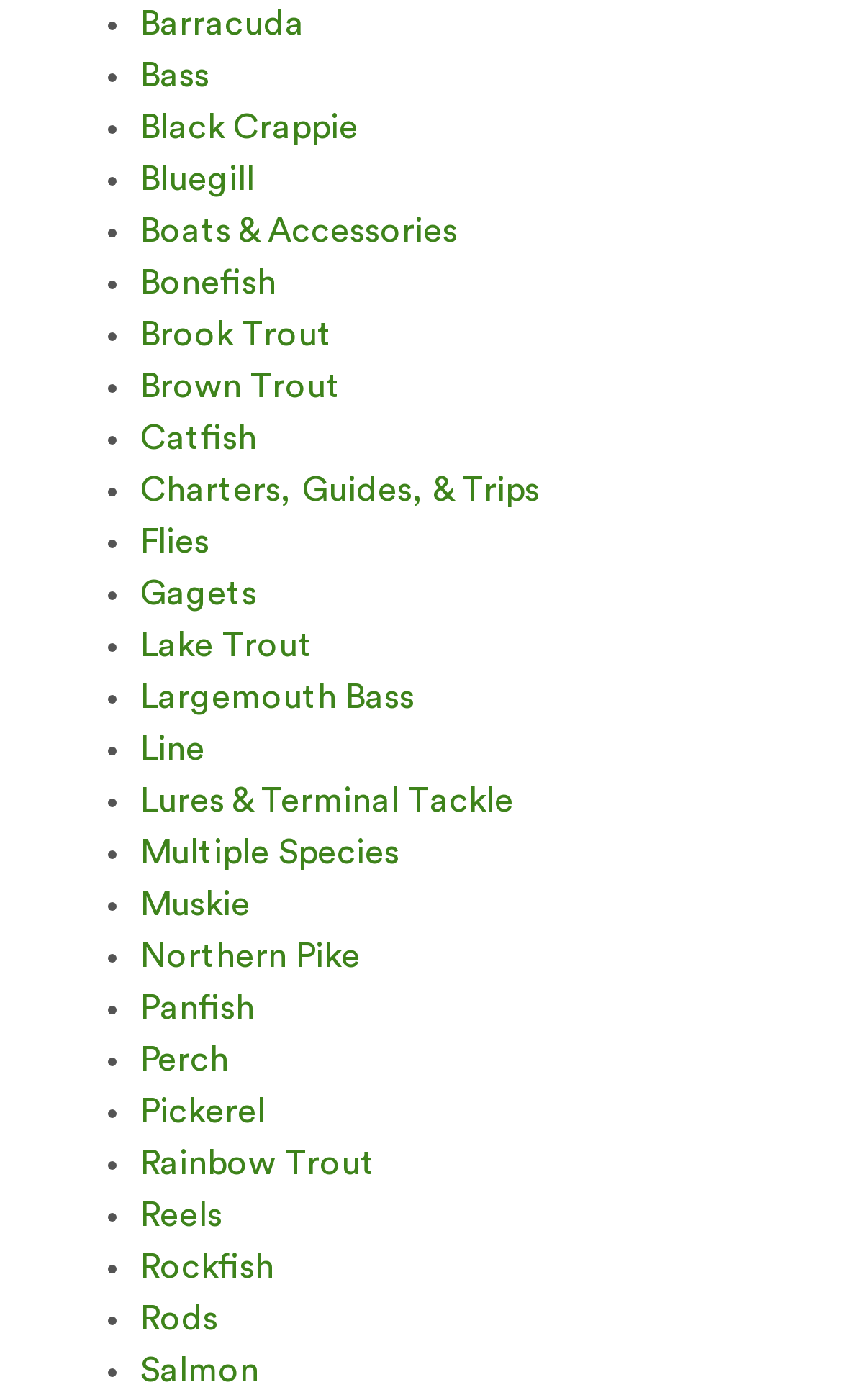Find the bounding box coordinates of the element's region that should be clicked in order to follow the given instruction: "Click on Bass". The coordinates should consist of four float numbers between 0 and 1, i.e., [left, top, right, bottom].

[0.167, 0.042, 0.249, 0.067]